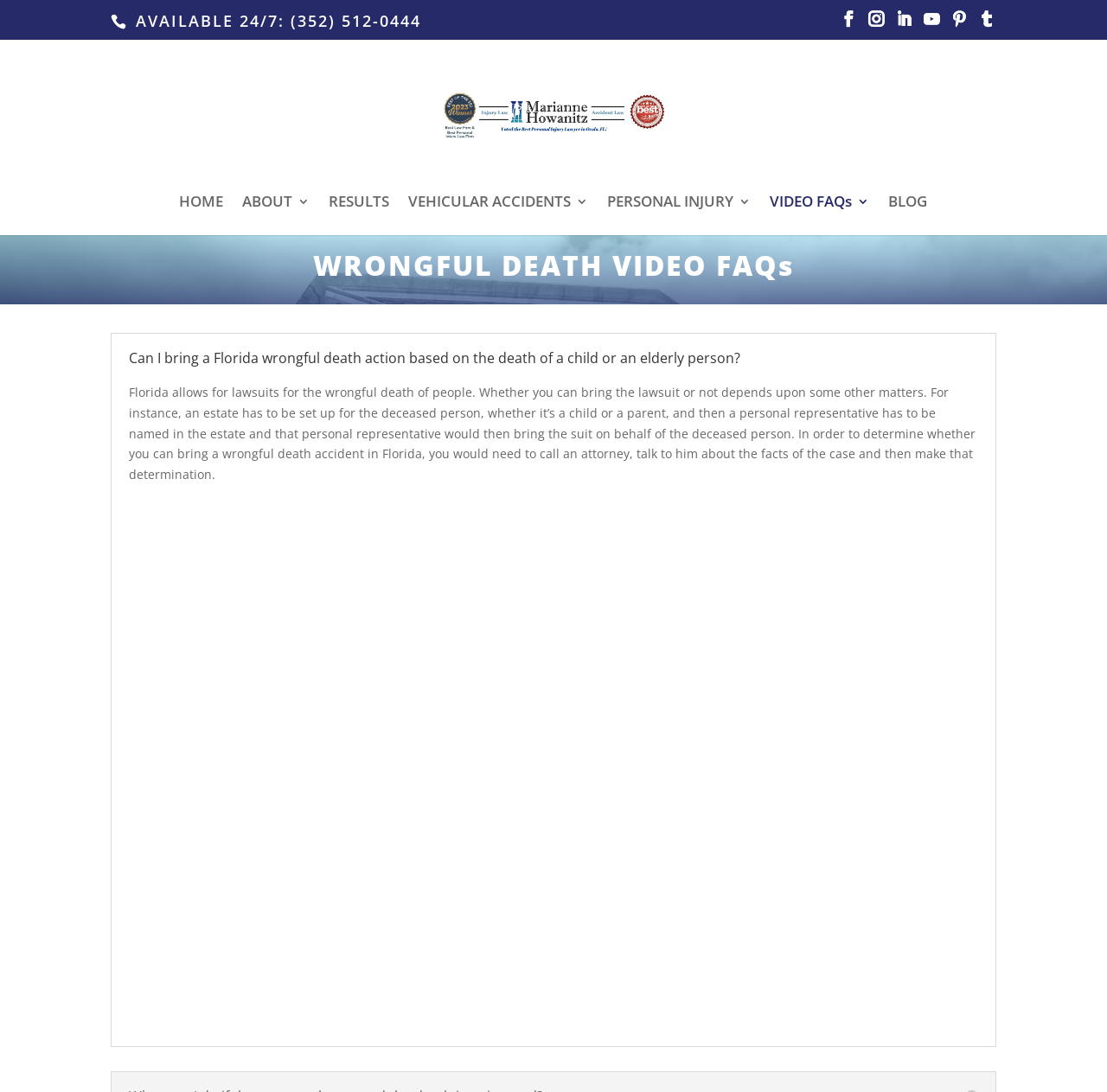What is the phone number to contact Ocala Accident Law?
Answer the question with detailed information derived from the image.

The phone number can be found at the top of the webpage, in the static text element 'AVAILABLE 24/7: (352) 512-0444'.